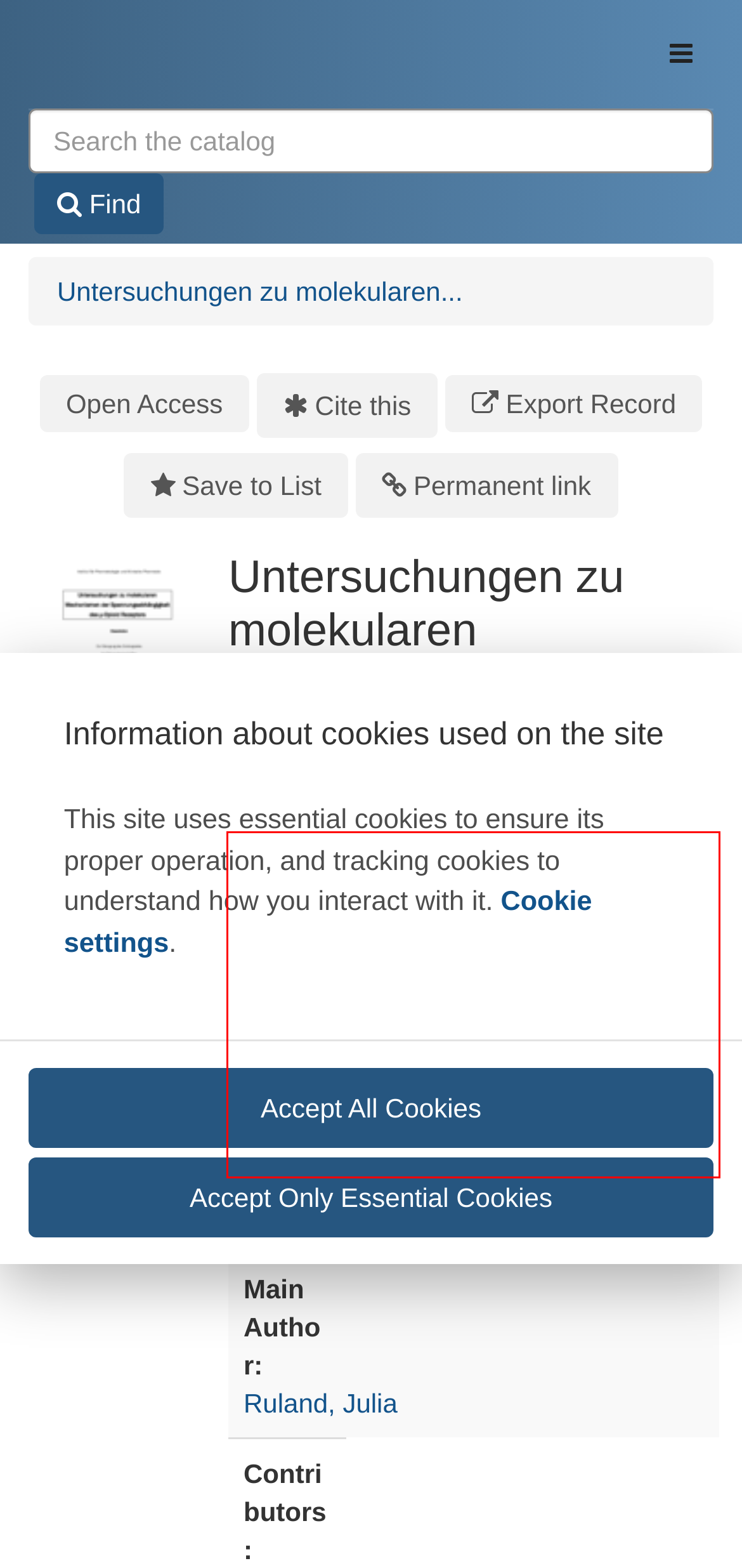Given a screenshot of a webpage with a red bounding box, please identify and retrieve the text inside the red rectangle.

In jüngerer Zeit haben eine Reihe von Studien gezeigt, dass die membranständigen G-Protein-gekoppelten Rezeptoren (GPCR) in ihrer Funktion durch das elektrische Membranpotenzial beeinträchtigt werden. Diese spannungsabhängige Modulation kann je nach betrachtetem Rezeptor und je nach Liganden zu eine...